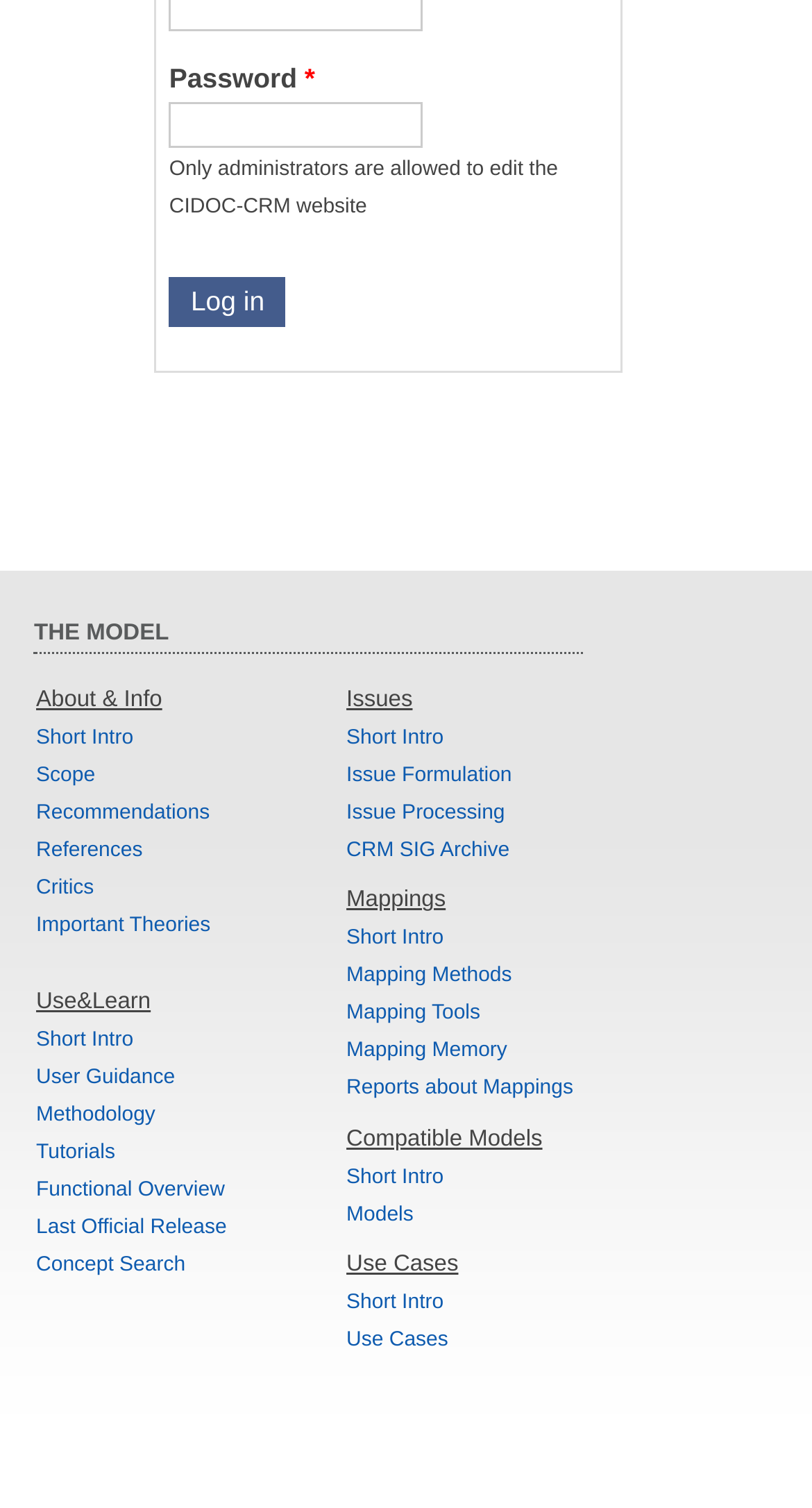Based on the element description: "parent_node: Password * name="pass"", identify the UI element and provide its bounding box coordinates. Use four float numbers between 0 and 1, [left, top, right, bottom].

[0.208, 0.068, 0.521, 0.098]